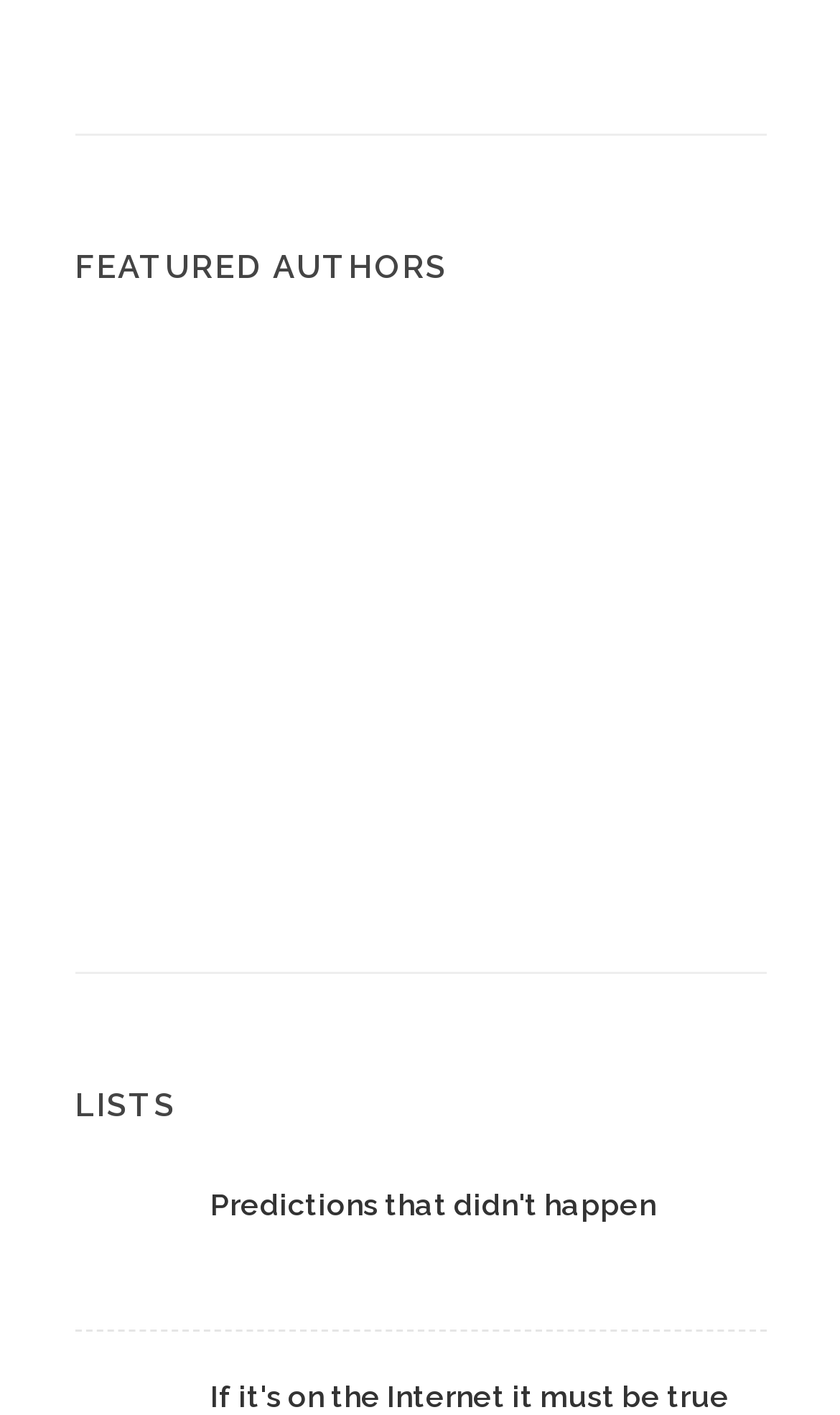Determine the bounding box coordinates for the area that needs to be clicked to fulfill this task: "Read about Immanuel Kant". The coordinates must be given as four float numbers between 0 and 1, i.e., [left, top, right, bottom].

[0.294, 0.245, 0.499, 0.366]